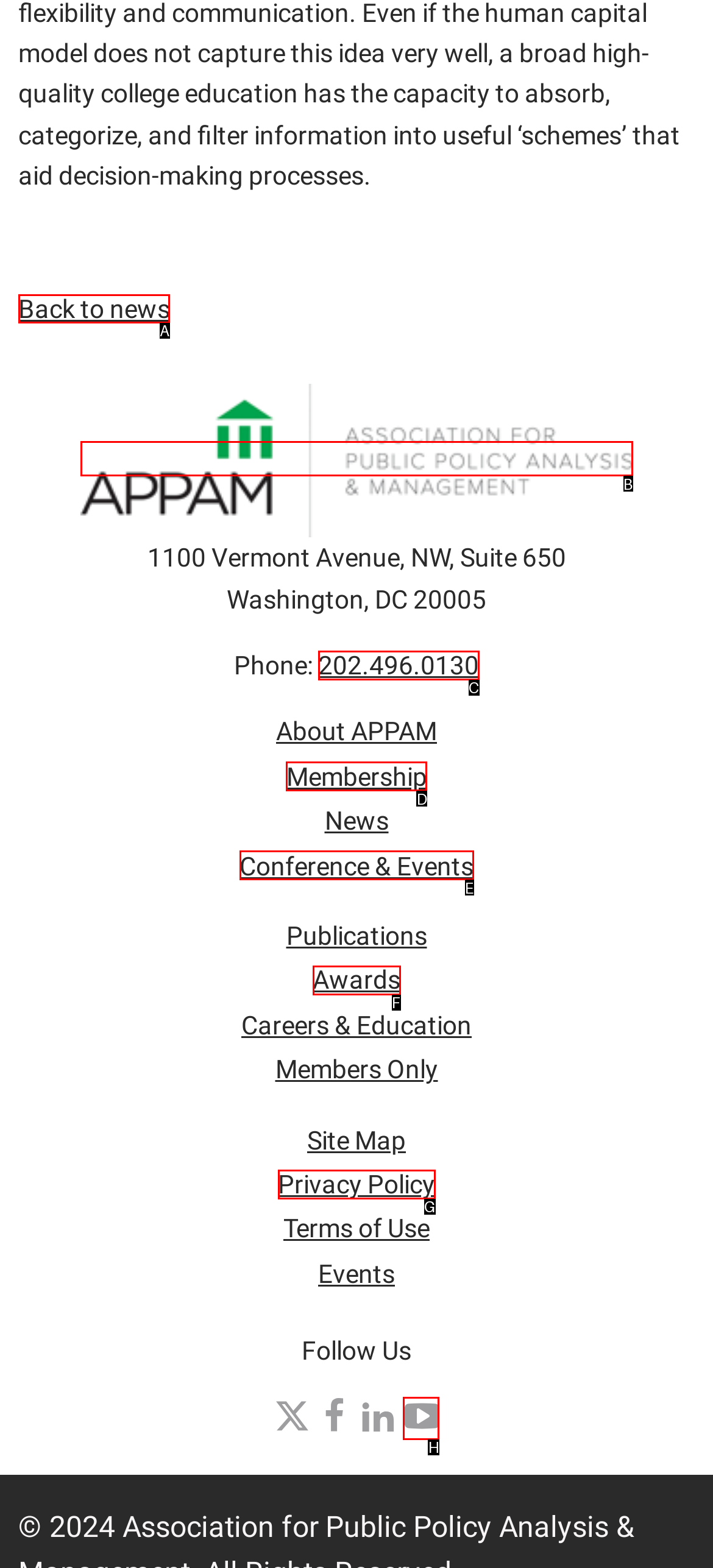To perform the task "Go back to news", which UI element's letter should you select? Provide the letter directly.

A